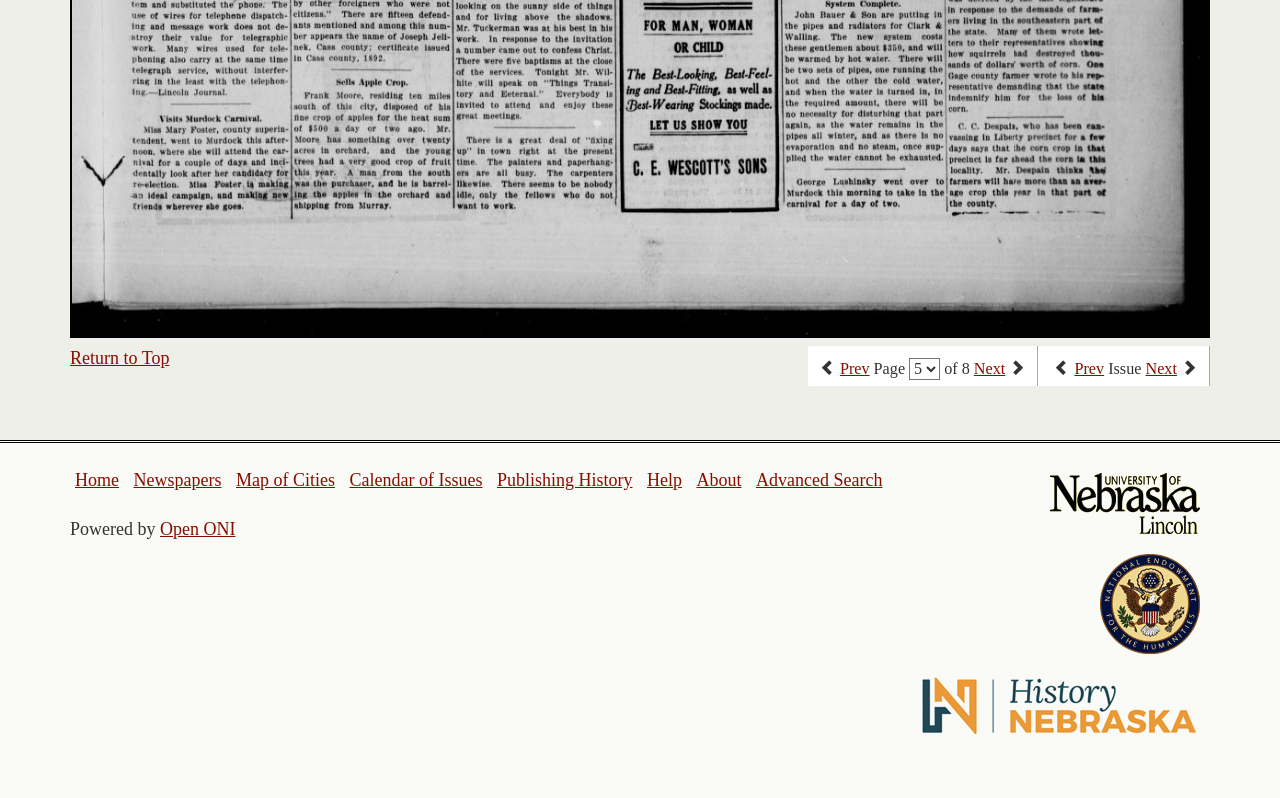Please identify the bounding box coordinates of the clickable area that will fulfill the following instruction: "visit the home page". The coordinates should be in the format of four float numbers between 0 and 1, i.e., [left, top, right, bottom].

[0.059, 0.589, 0.093, 0.614]